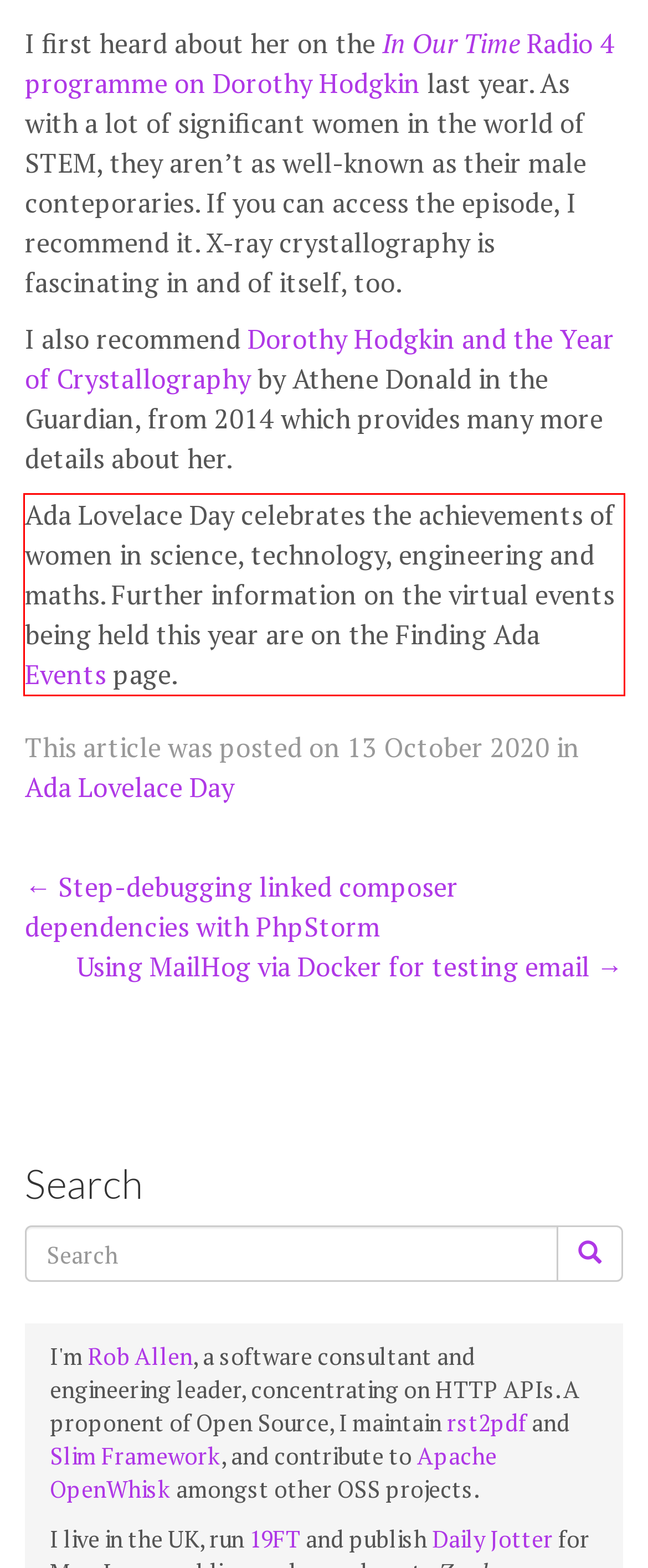Using OCR, extract the text content found within the red bounding box in the given webpage screenshot.

Ada Lovelace Day celebrates the achievements of women in science, technology, engineering and maths. Further information on the virtual events being held this year are on the Finding Ada Events page.